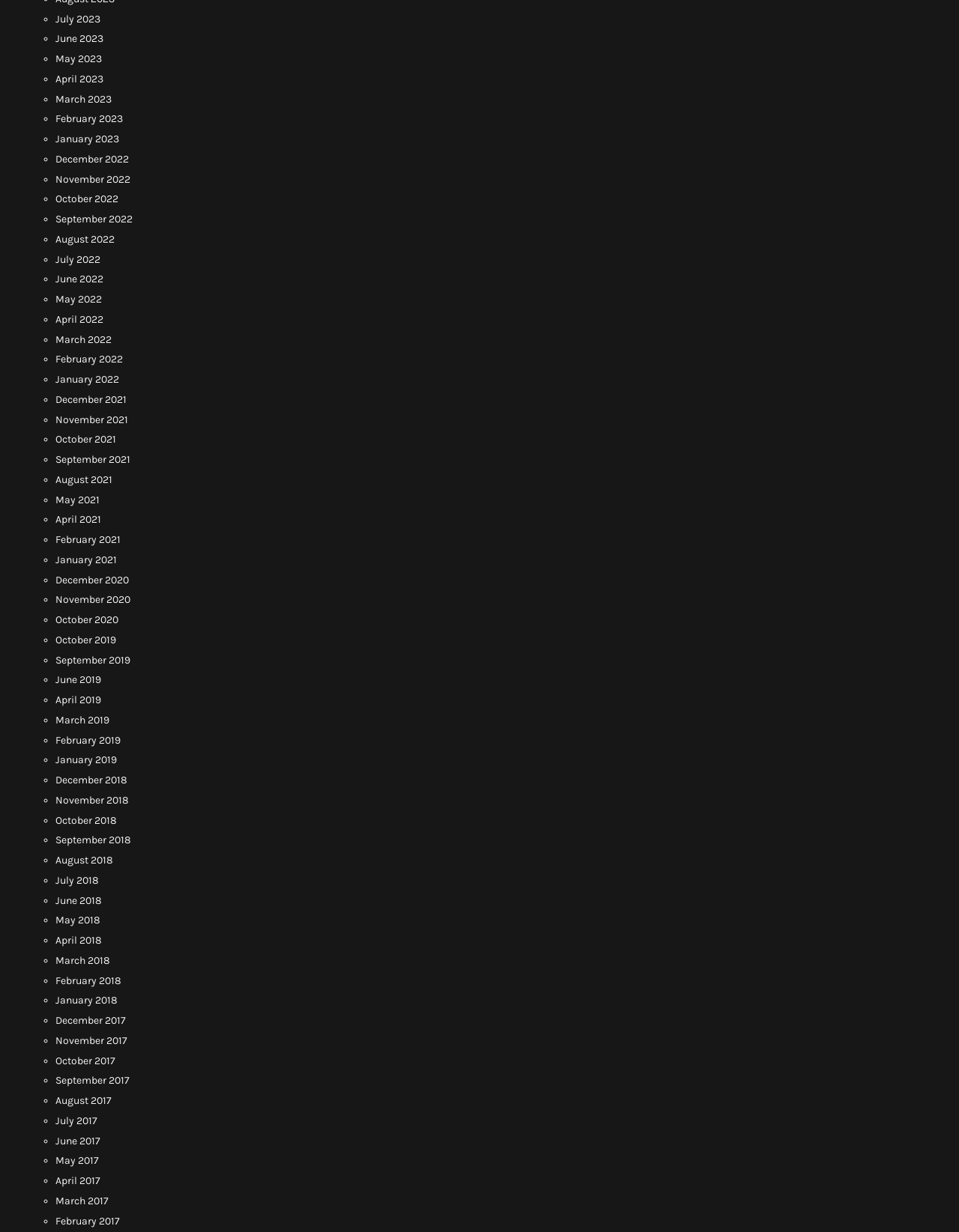Determine the bounding box coordinates for the area you should click to complete the following instruction: "Open December 2020".

[0.058, 0.465, 0.134, 0.476]